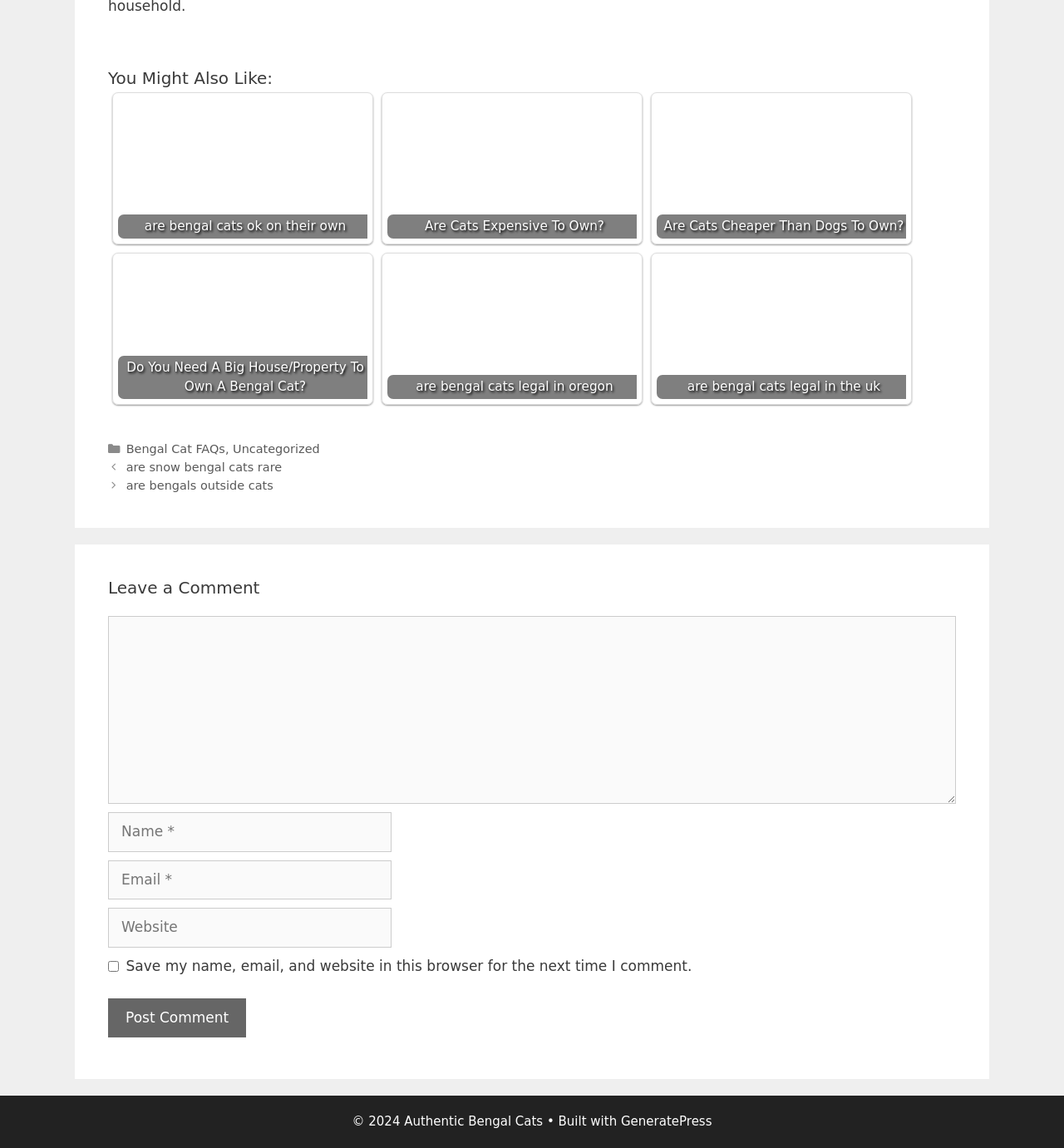Bounding box coordinates must be specified in the format (top-left x, top-left y, bottom-right x, bottom-right y). All values should be floating point numbers between 0 and 1. What are the bounding box coordinates of the UI element described as: parent_node: Comment name="comment"

[0.102, 0.537, 0.898, 0.701]